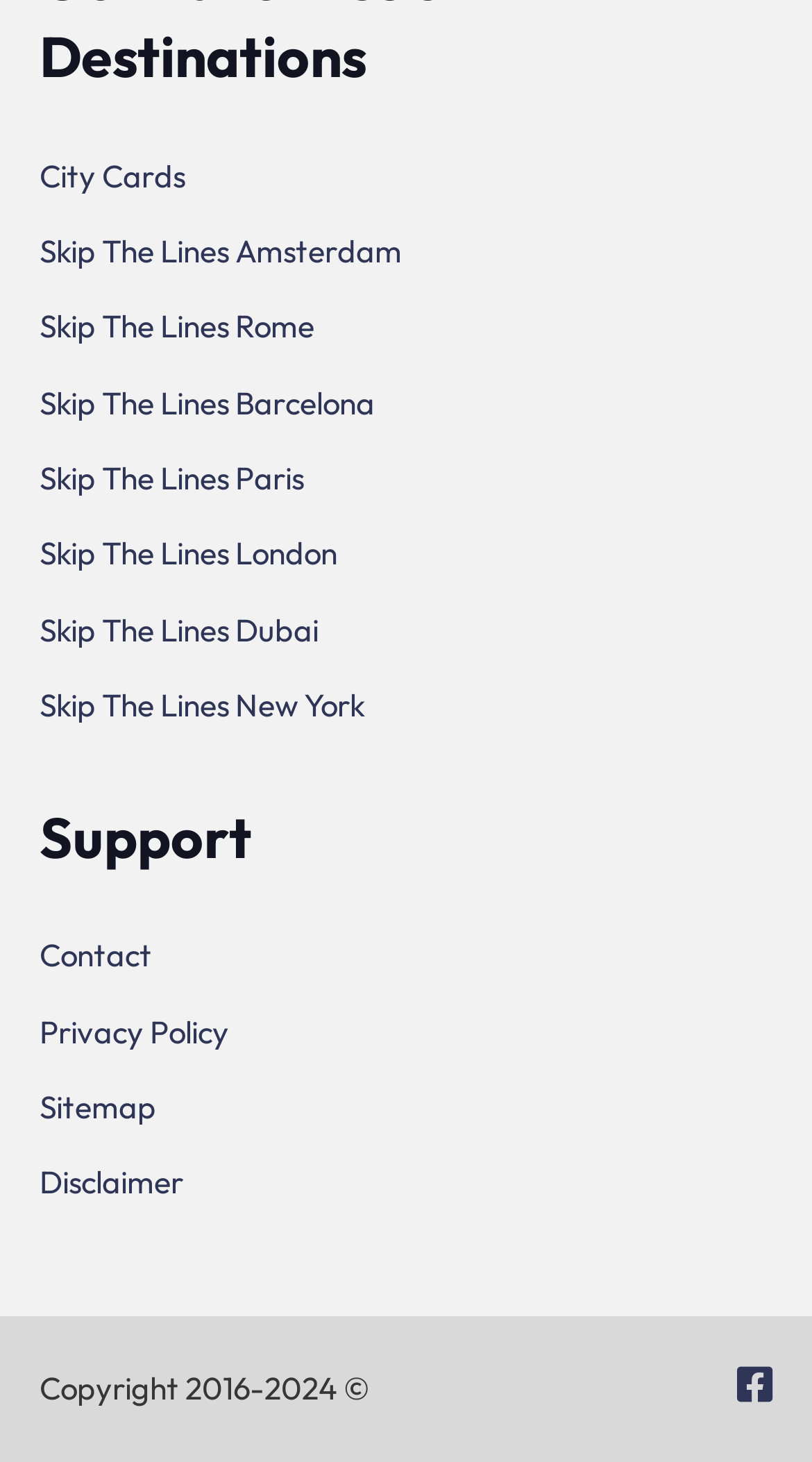What is the symbol at the bottom right corner?
Provide a detailed and well-explained answer to the question.

The symbol at the bottom right corner is a Facebook icon, represented as '', which is a link to the Facebook page.